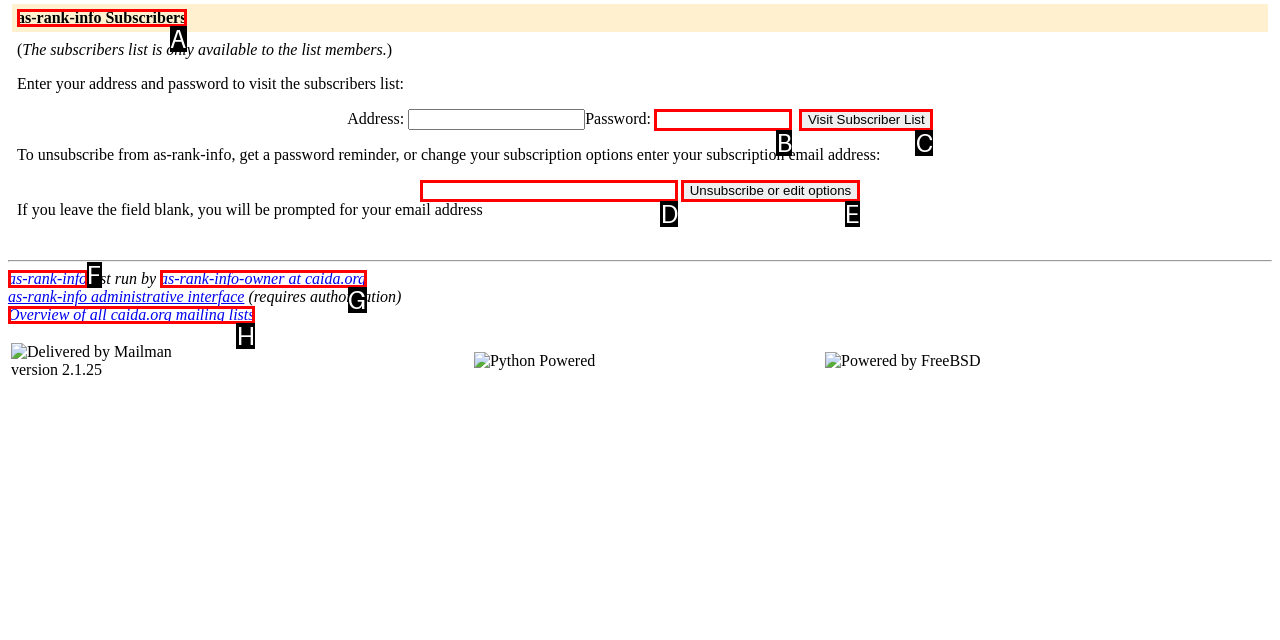From the given choices, determine which HTML element matches the description: as-rank-info-owner at caida.org. Reply with the appropriate letter.

G